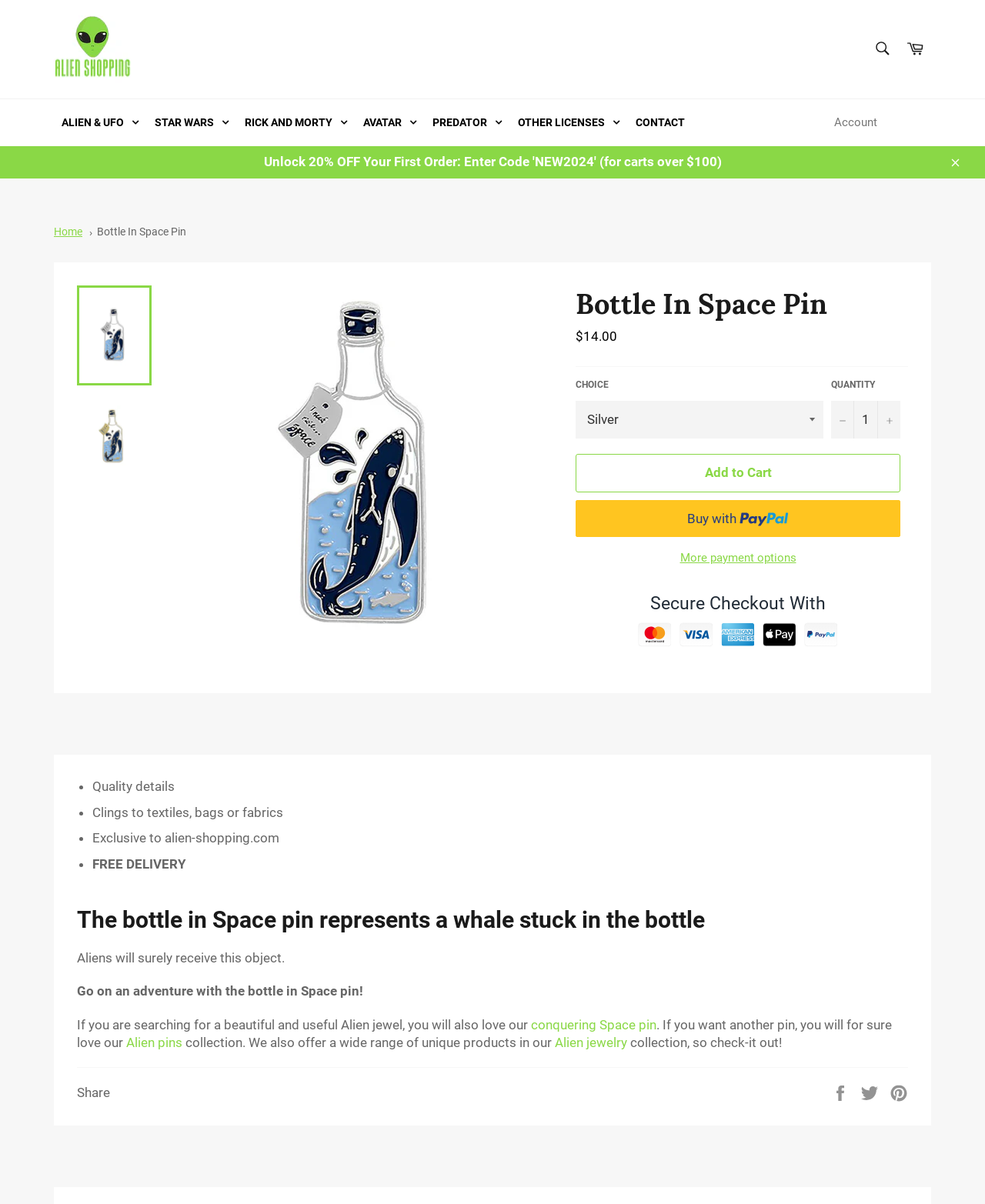Identify the text that serves as the heading for the webpage and generate it.

Bottle In Space Pin